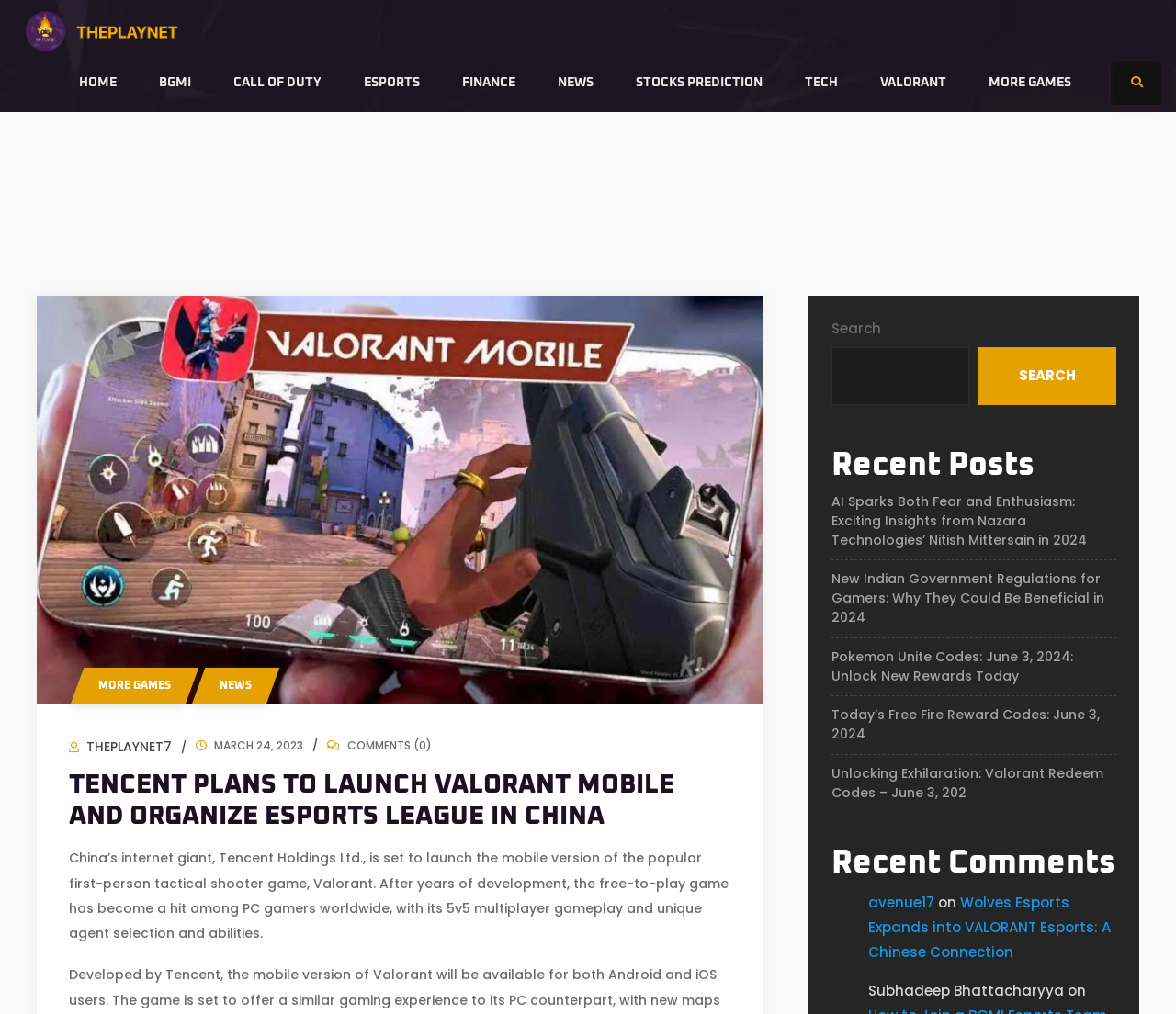What is the purpose of the search box?
Answer the question with a single word or phrase by looking at the picture.

To search the website